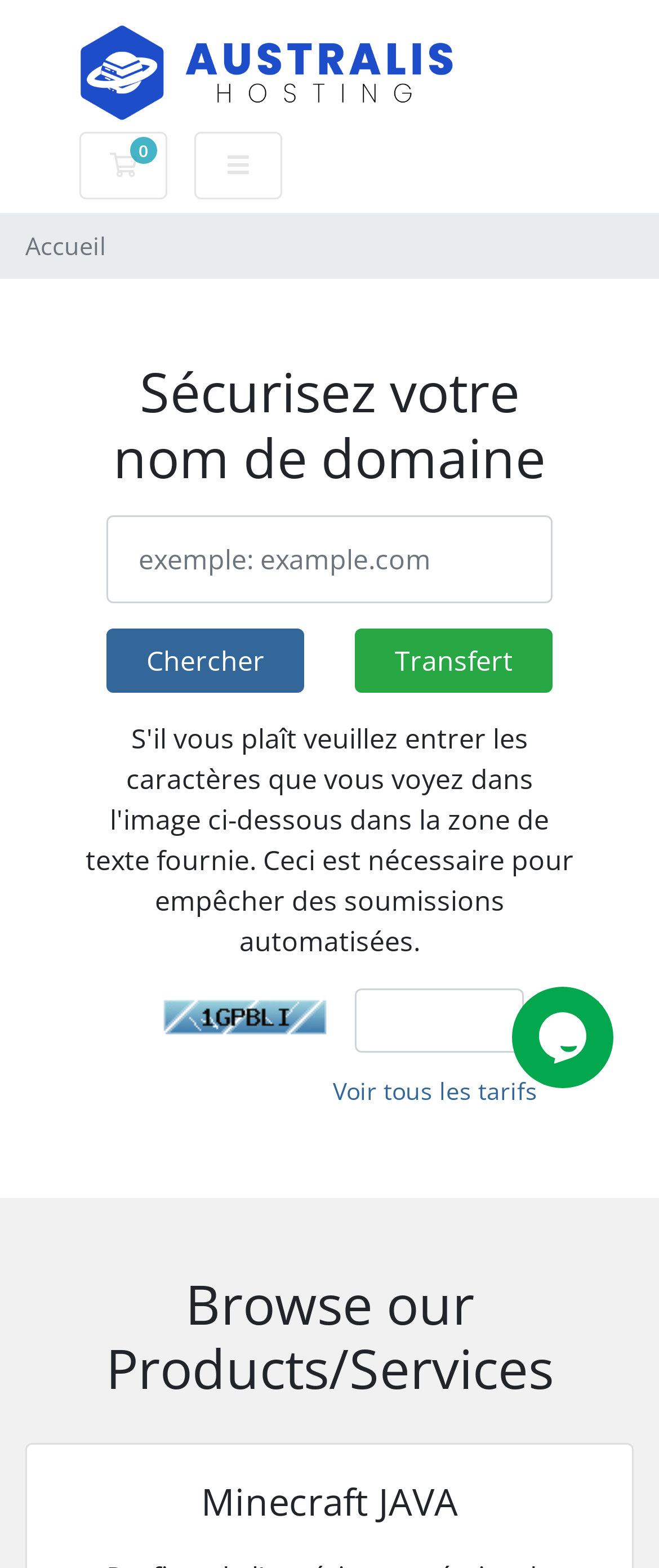What is the purpose of the textbox?
Please answer the question with a detailed and comprehensive explanation.

The textbox is located below the heading 'Sécurisez votre nom de domaine' and has a placeholder text 'exemple: example.com'. It is likely used to search for a domain name.